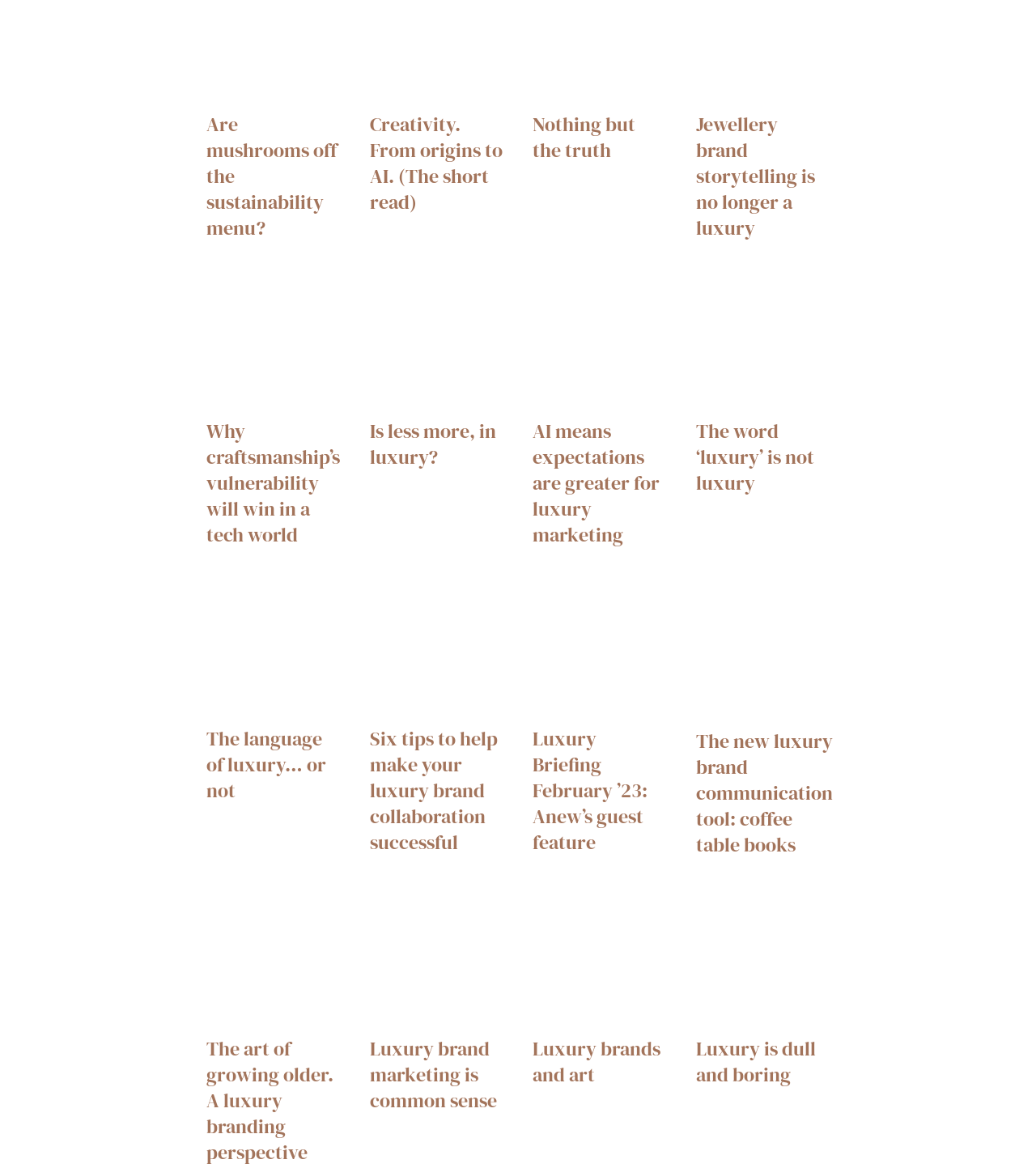Determine the bounding box coordinates of the clickable element to complete this instruction: "View the article about craftsmanship and tech". Provide the coordinates in the format of four float numbers between 0 and 1, [left, top, right, bottom].

[0.199, 0.231, 0.329, 0.346]